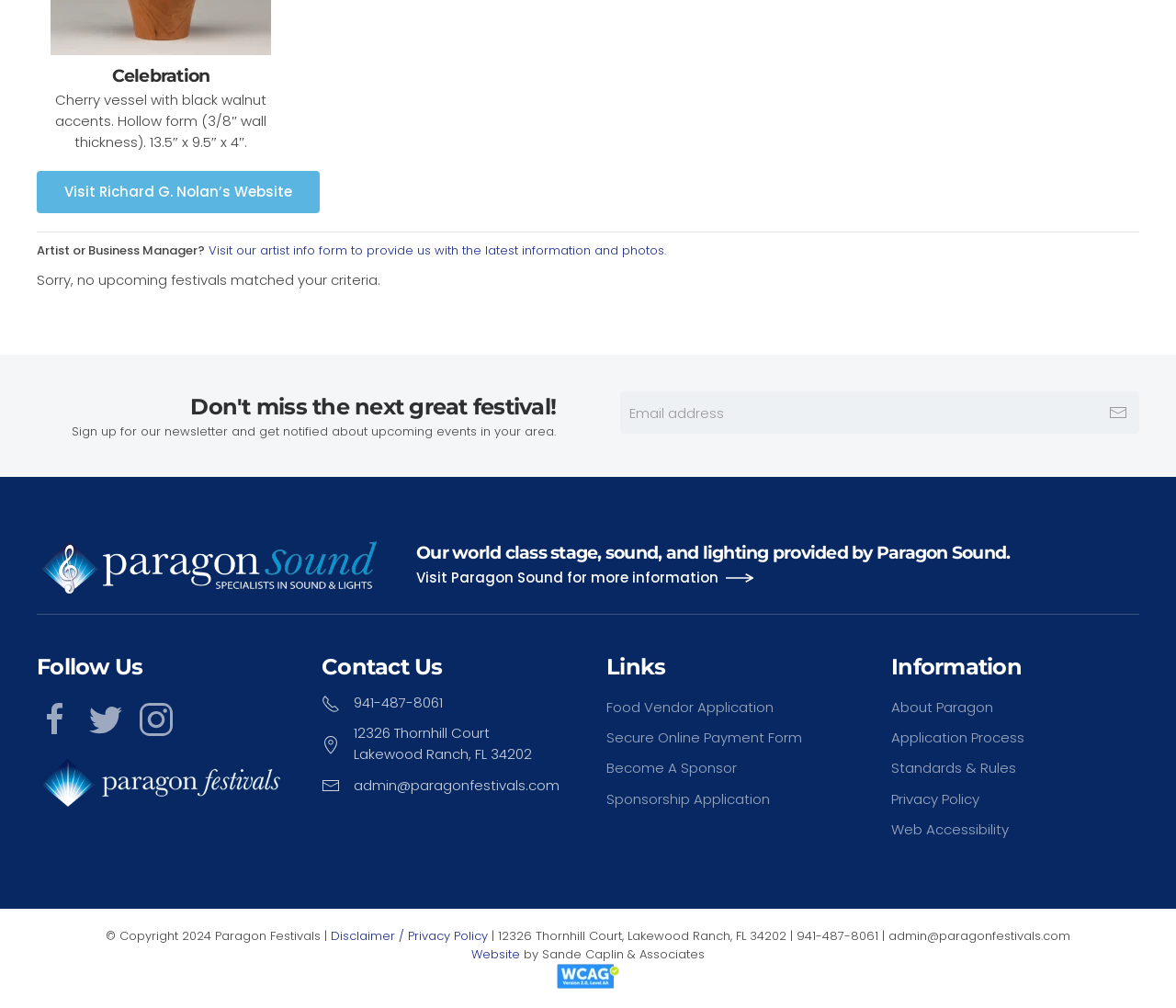Extract the bounding box coordinates for the UI element described as: "Become A Sponsor".

[0.516, 0.747, 0.727, 0.777]